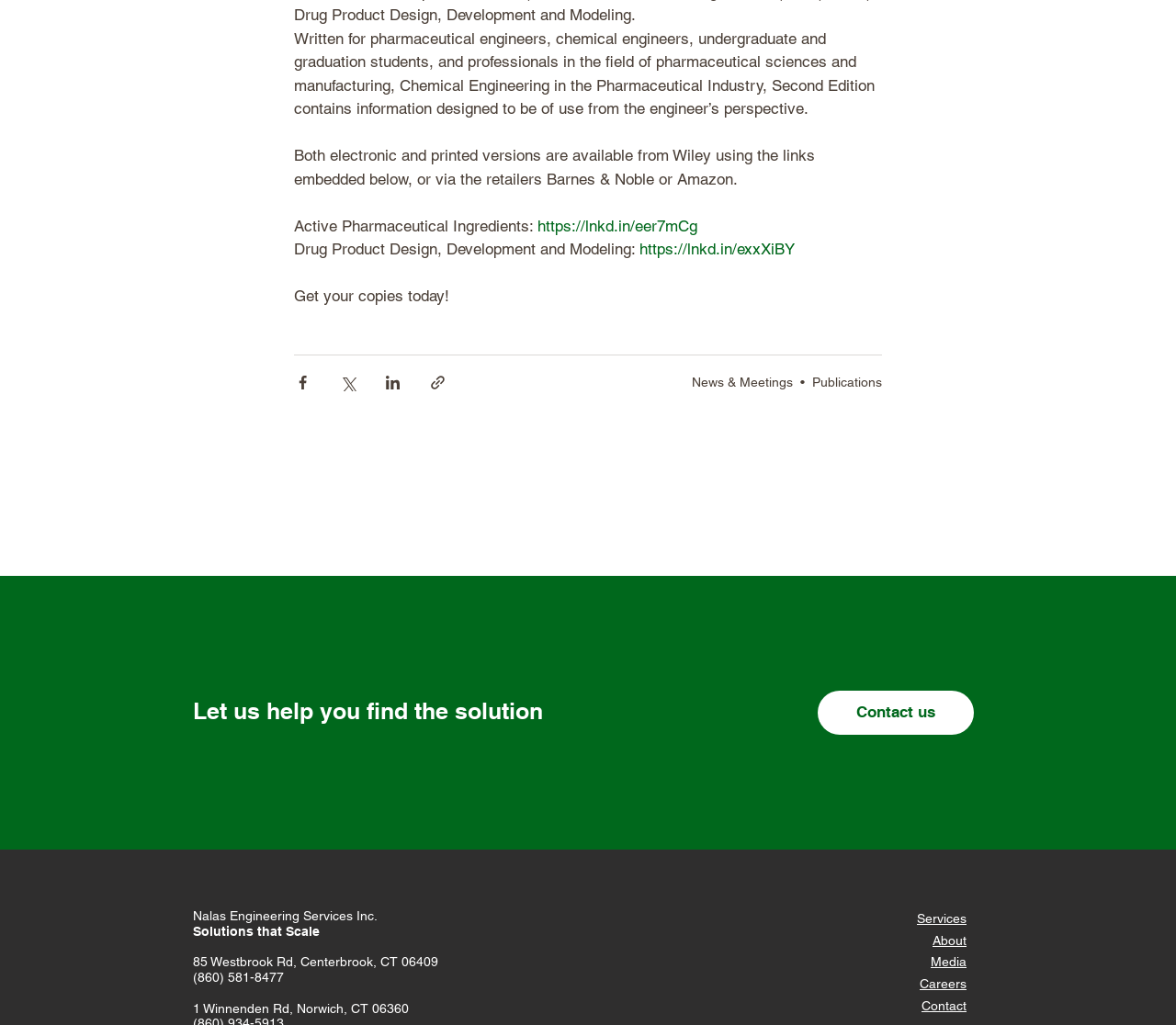Identify the bounding box coordinates of the clickable section necessary to follow the following instruction: "Contact us". The coordinates should be presented as four float numbers from 0 to 1, i.e., [left, top, right, bottom].

[0.695, 0.674, 0.828, 0.717]